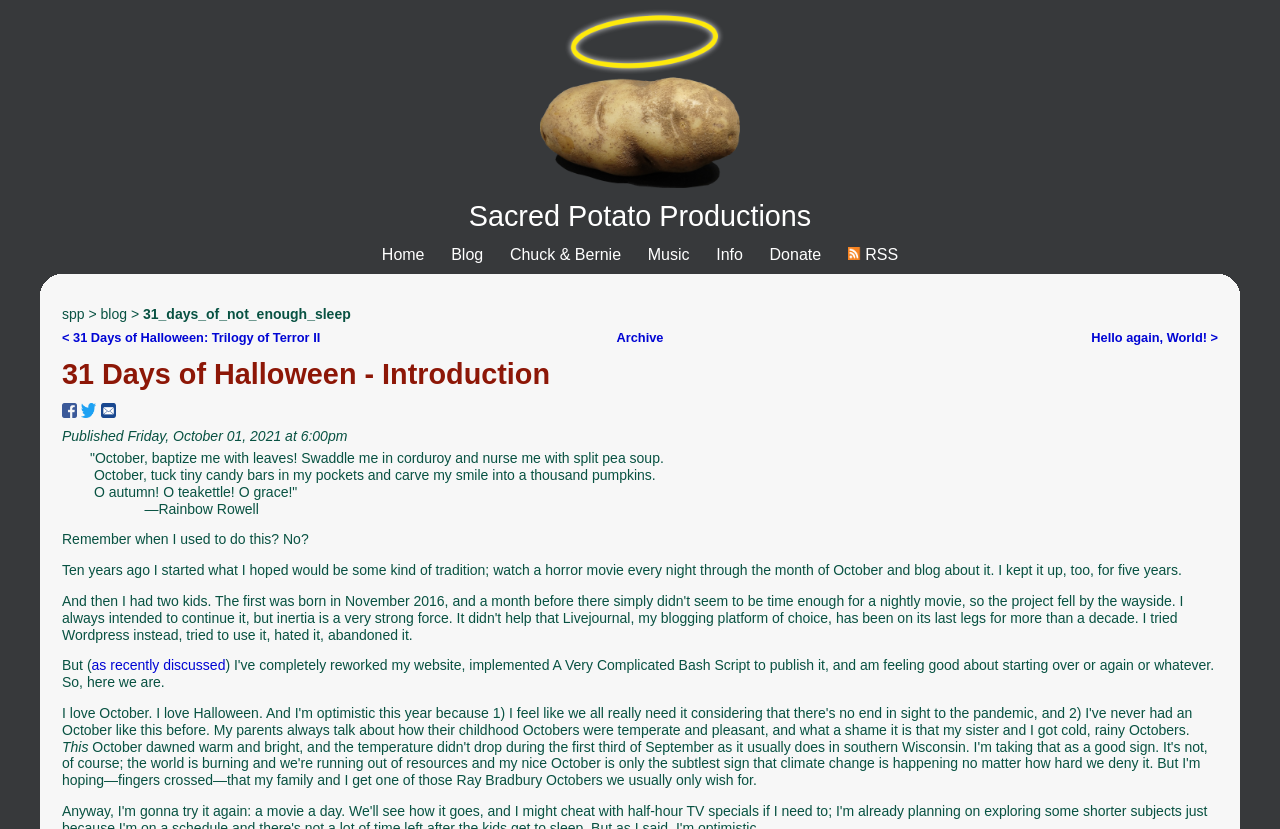Identify the bounding box for the described UI element: "blog".

[0.079, 0.369, 0.099, 0.388]